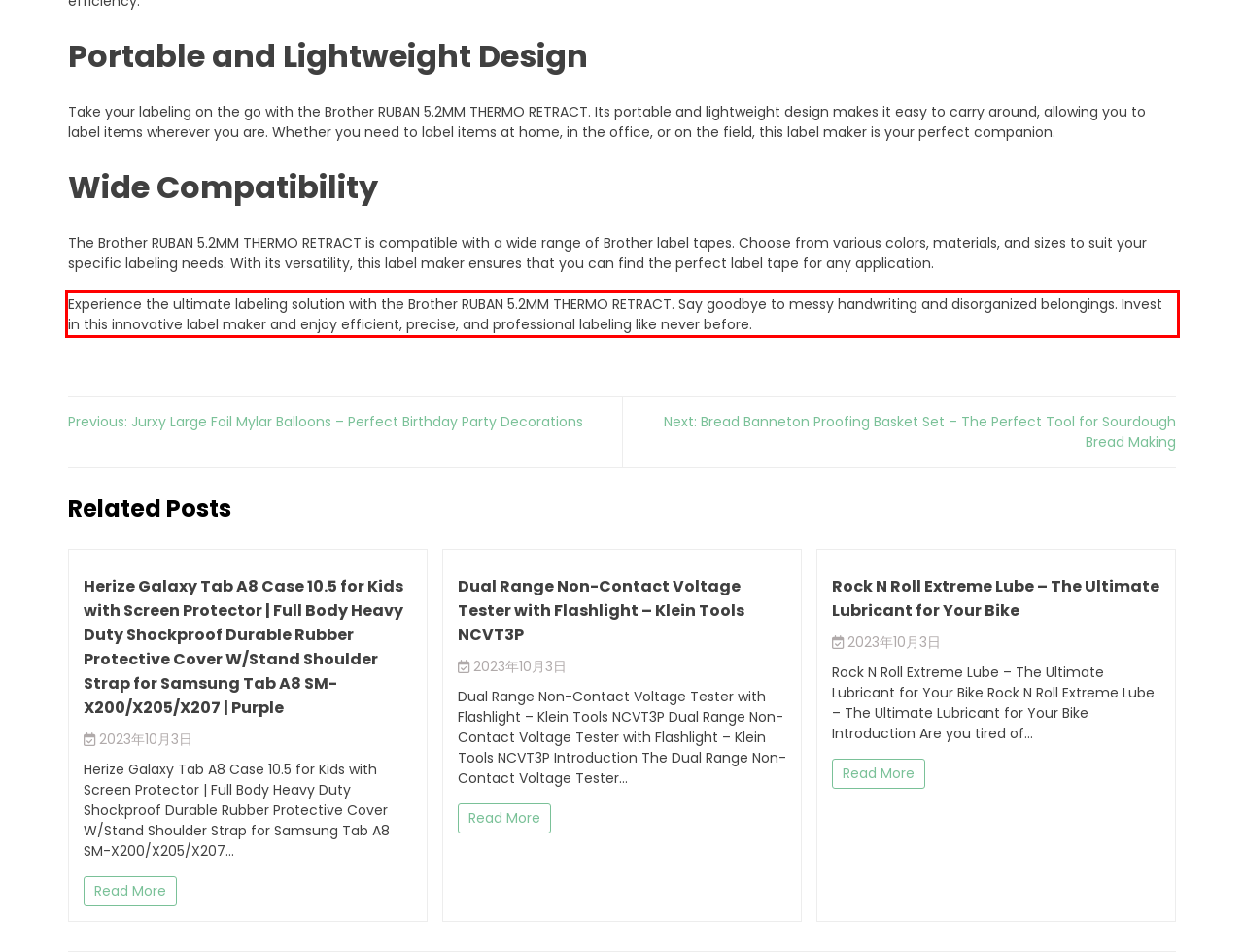Analyze the screenshot of the webpage and extract the text from the UI element that is inside the red bounding box.

Experience the ultimate labeling solution with the Brother RUBAN 5.2MM THERMO RETRACT. Say goodbye to messy handwriting and disorganized belongings. Invest in this innovative label maker and enjoy efficient, precise, and professional labeling like never before.